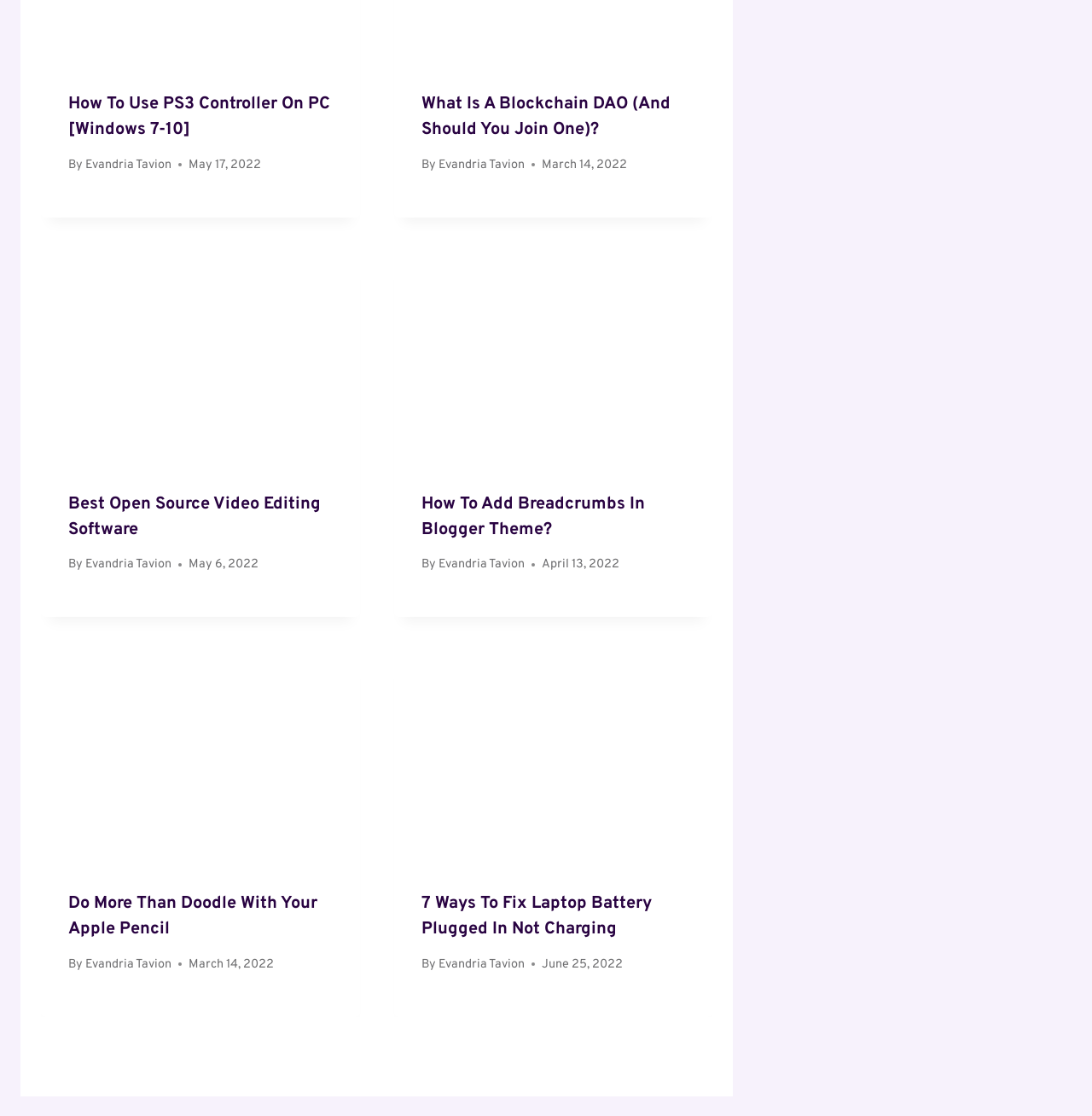What is the date of the third article?
Answer the question using a single word or phrase, according to the image.

May 6, 2022